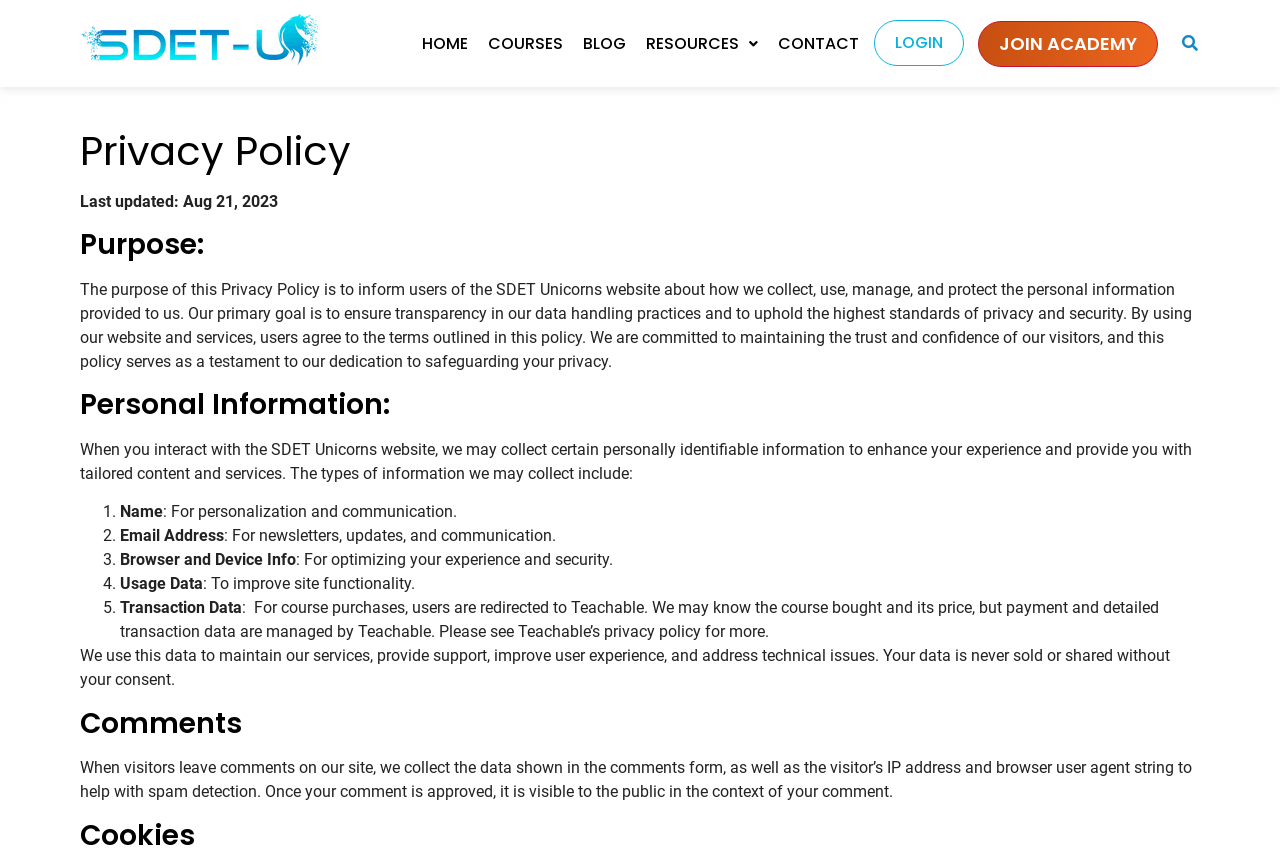Point out the bounding box coordinates of the section to click in order to follow this instruction: "Click LOGIN".

[0.683, 0.023, 0.753, 0.077]